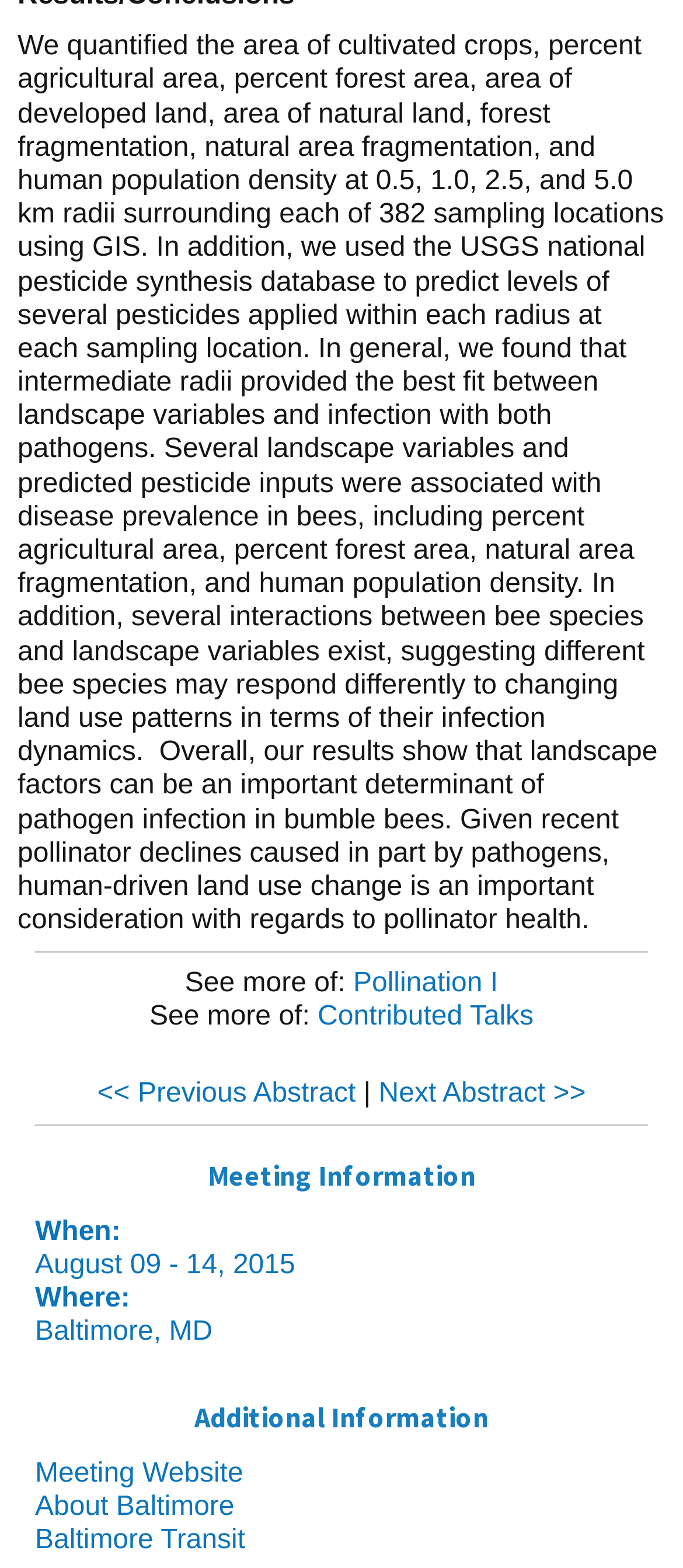Locate the bounding box of the UI element described in the following text: "Baltimore Transit".

[0.051, 0.972, 0.359, 0.991]